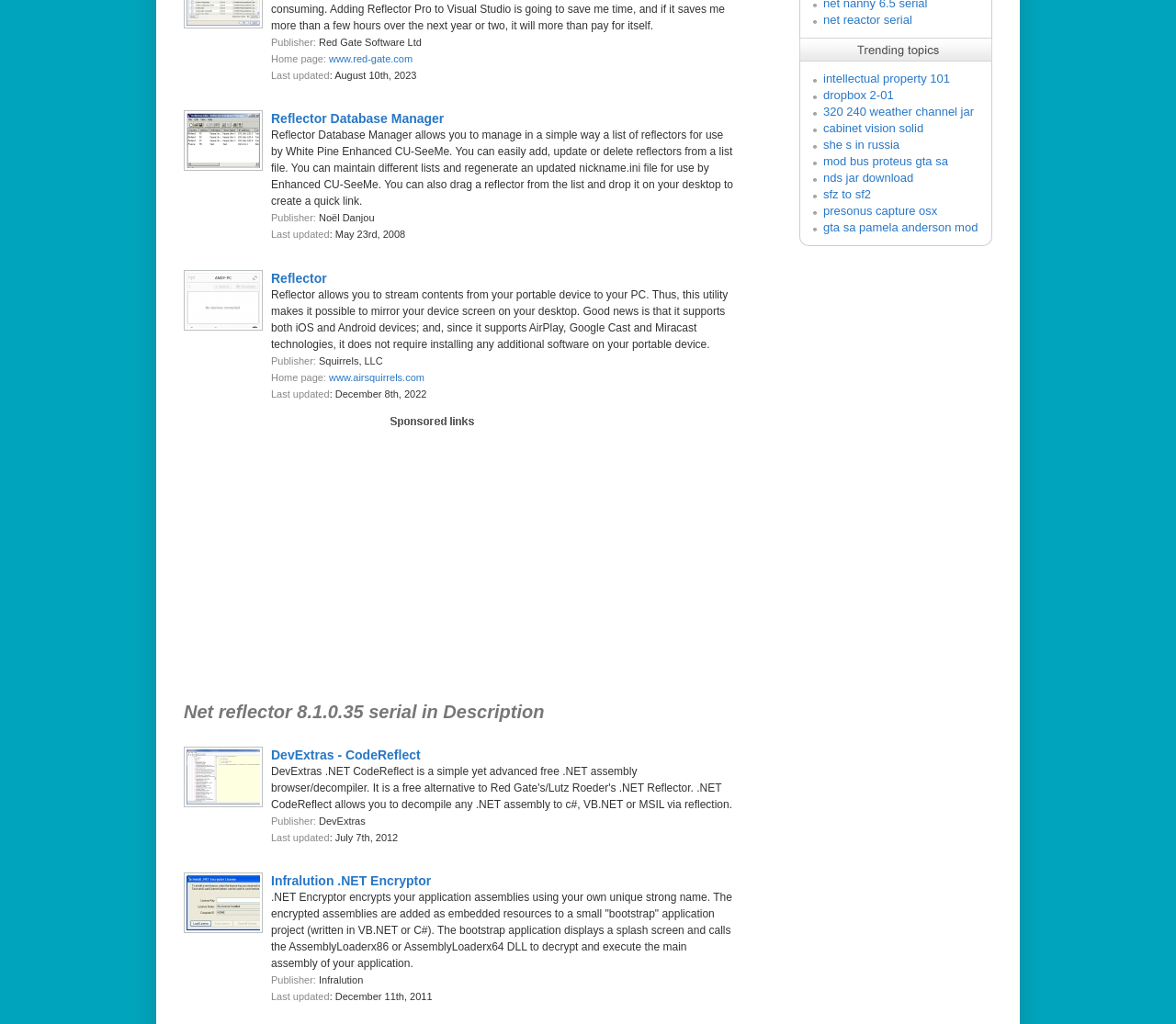Please specify the bounding box coordinates in the format (top-left x, top-left y, bottom-right x, bottom-right y), with all values as floating point numbers between 0 and 1. Identify the bounding box of the UI element described by: mod bus proteus gta sa

[0.7, 0.151, 0.806, 0.164]